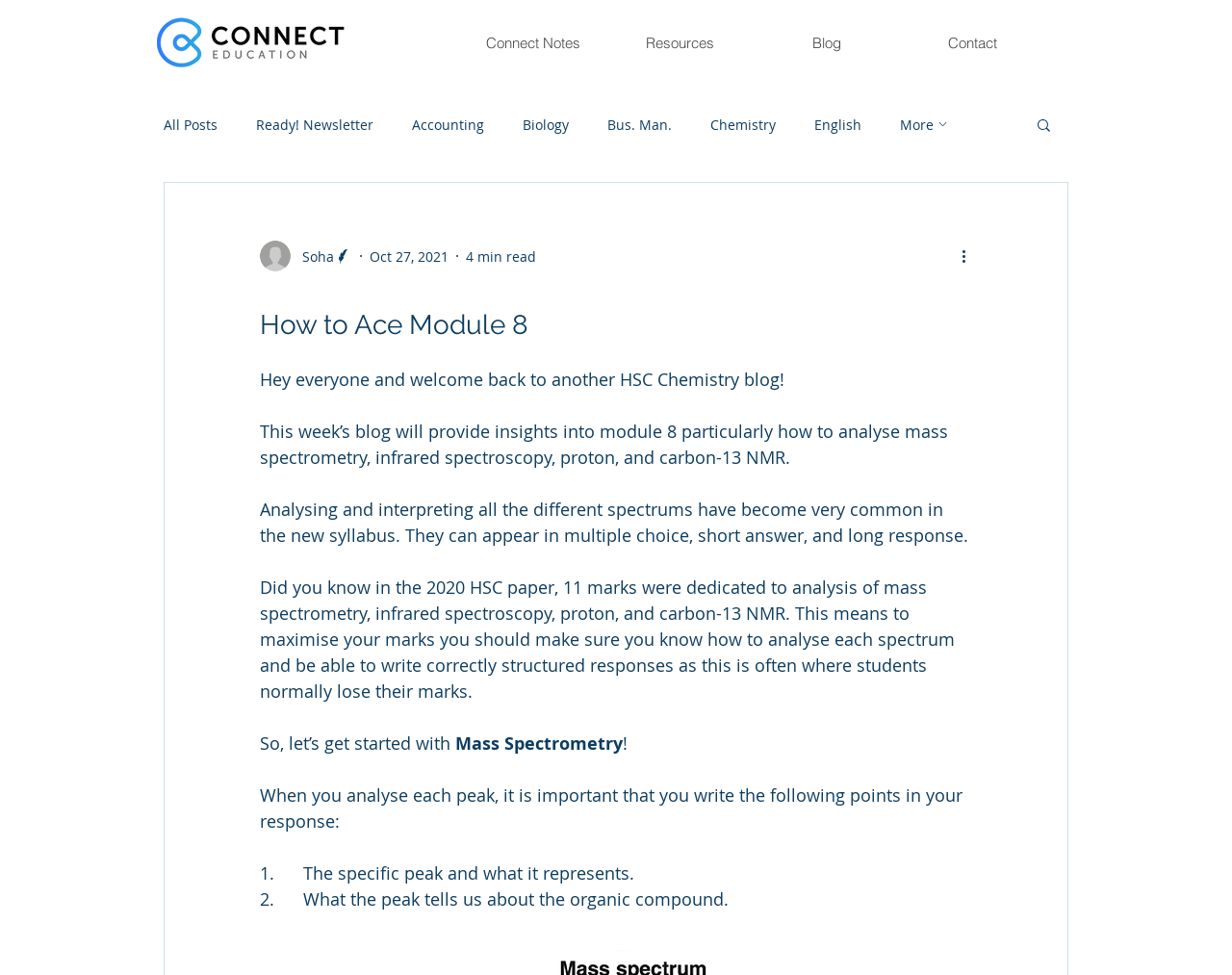What is the topic of this blog post?
Give a detailed explanation using the information visible in the image.

The topic of this blog post is HSC Chemistry, specifically module 8, as indicated by the heading 'How to Ace Module 8' and the content of the post which discusses analyzing mass spectrometry, infrared spectroscopy, proton, and carbon-13 NMR.